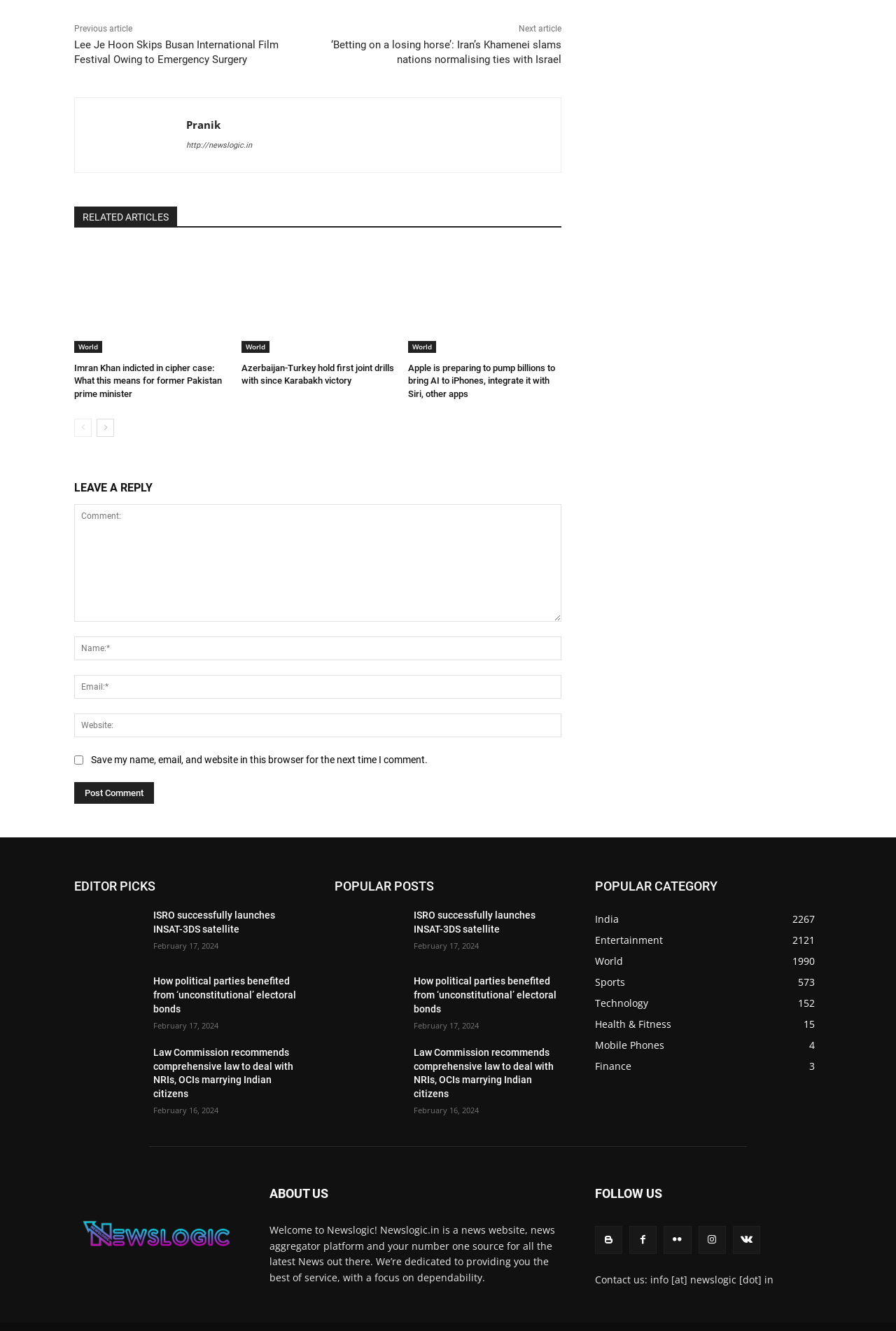Calculate the bounding box coordinates for the UI element based on the following description: "World". Ensure the coordinates are four float numbers between 0 and 1, i.e., [left, top, right, bottom].

[0.083, 0.256, 0.114, 0.265]